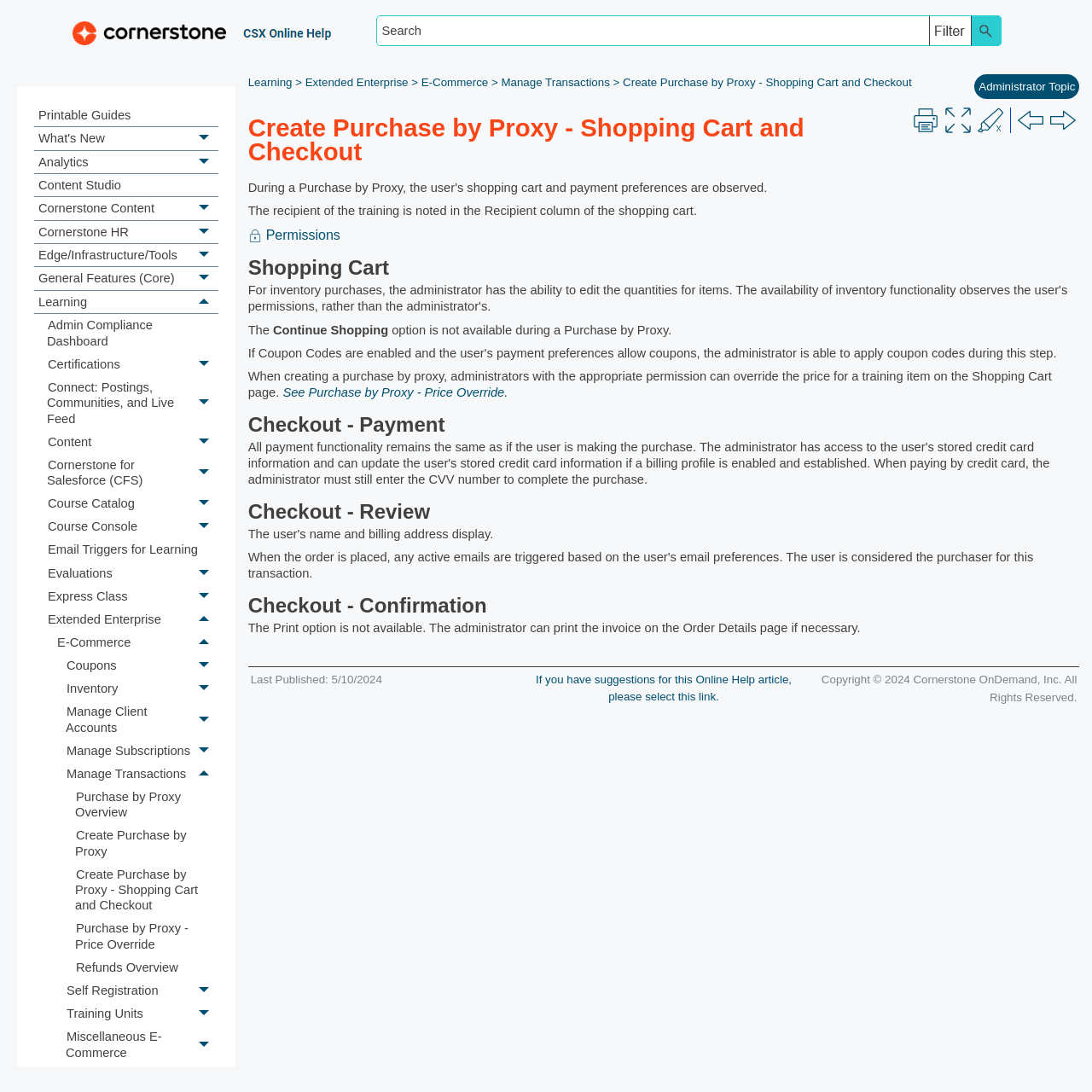Find the bounding box coordinates of the element to click in order to complete the given instruction: "Go to Manage Transactions."

[0.459, 0.069, 0.558, 0.081]